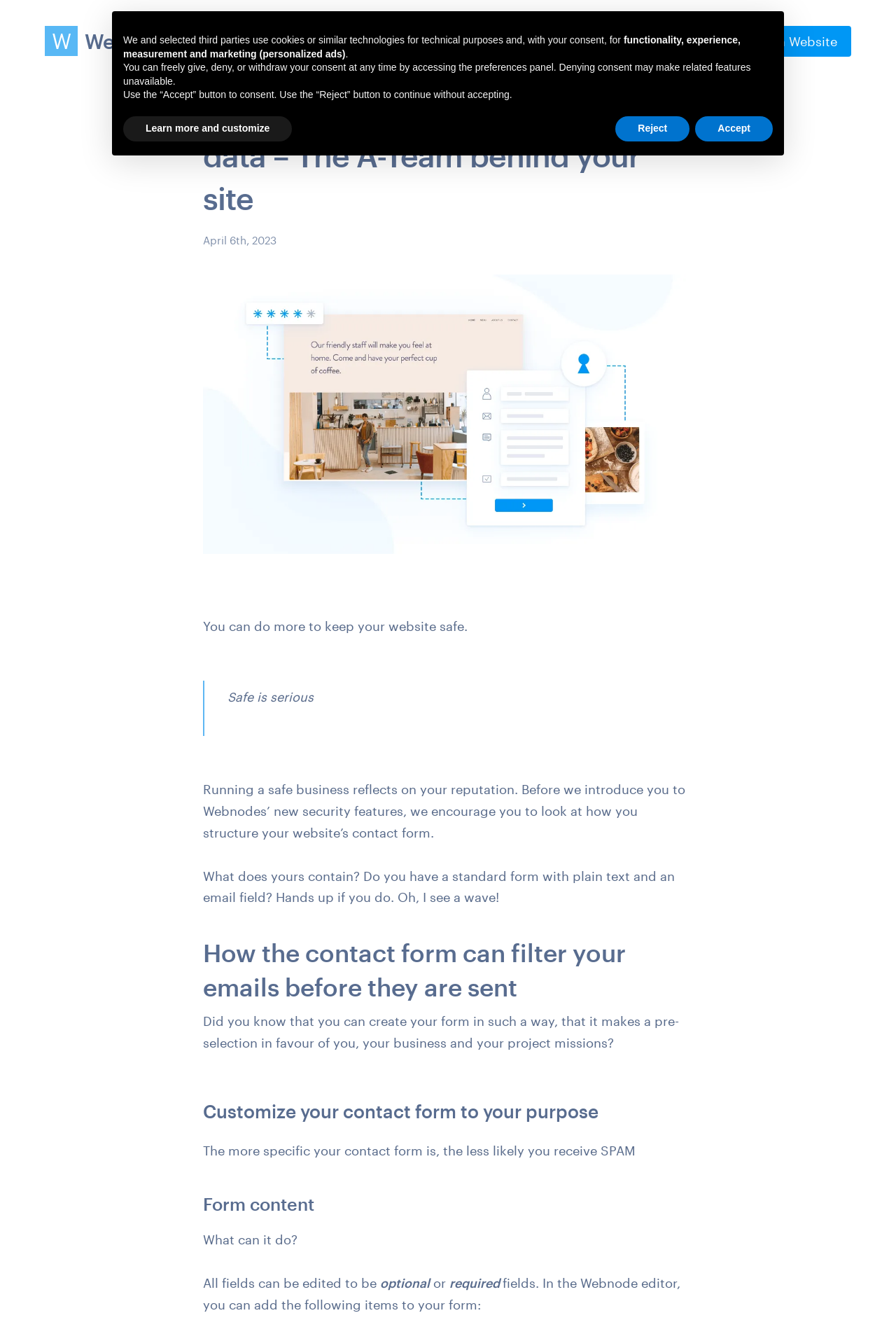What is the main topic of this webpage?
Answer with a single word or phrase, using the screenshot for reference.

Site security and form data